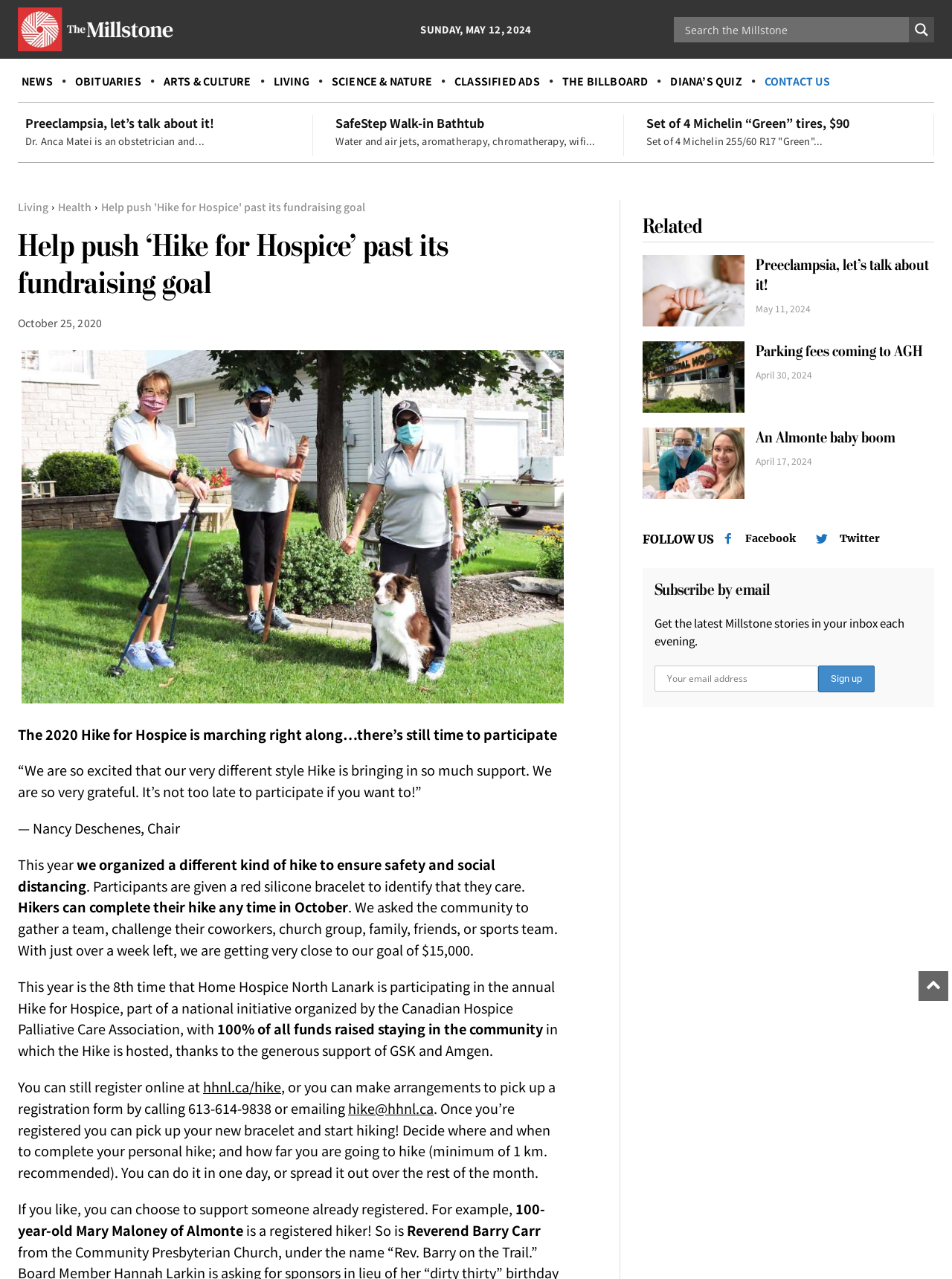What is the purpose of the Hike for Hospice event?
Refer to the image and provide a thorough answer to the question.

Based on the webpage content, the Hike for Hospice event is organized to raise funds for Home Hospice North Lanark, and the goal is to reach $15,000. The event is part of a national initiative by the Canadian Hospice Palliative Care Association.